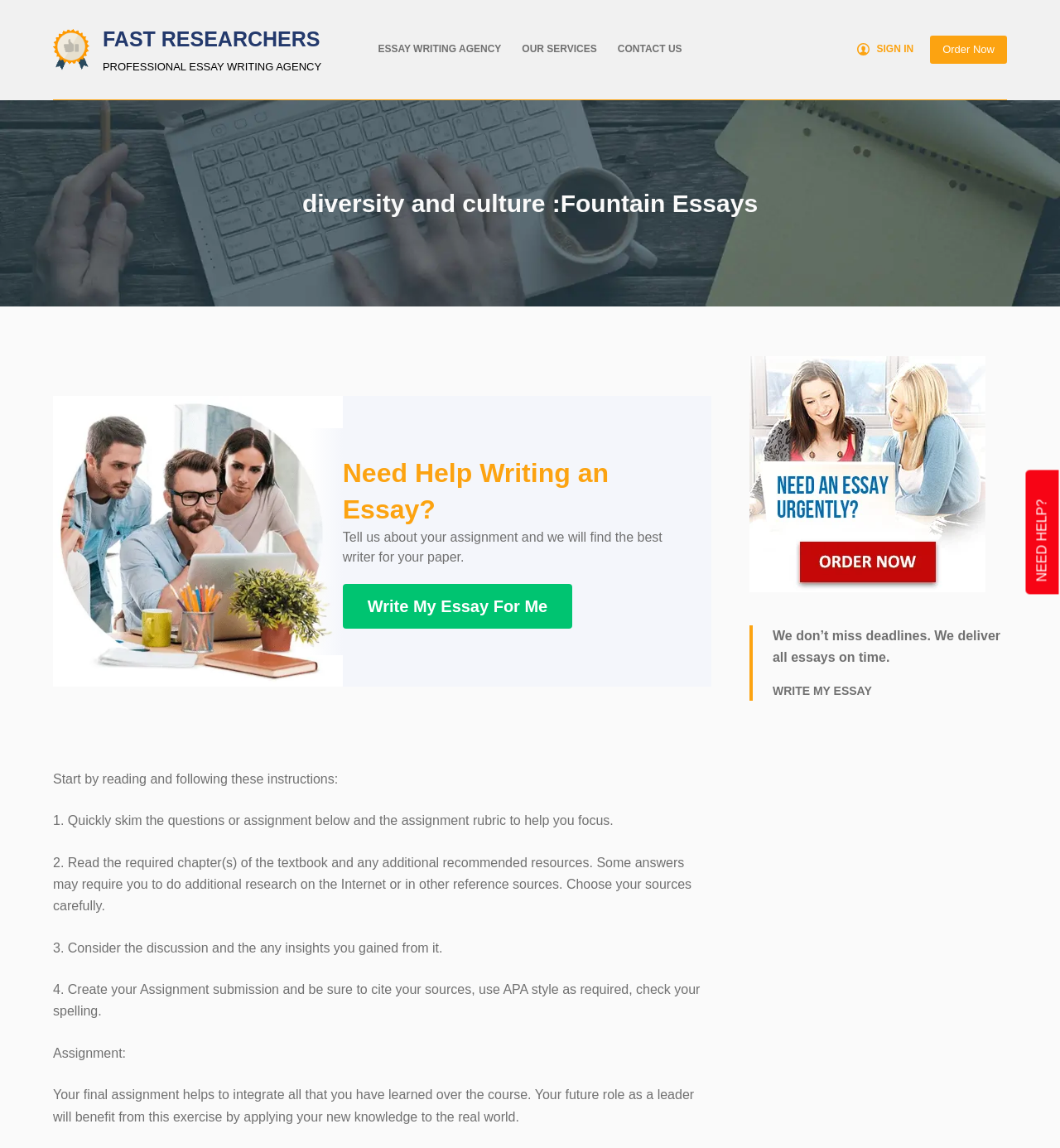Could you locate the bounding box coordinates for the section that should be clicked to accomplish this task: "Click on 'Write My Essay For Me'".

[0.323, 0.508, 0.54, 0.547]